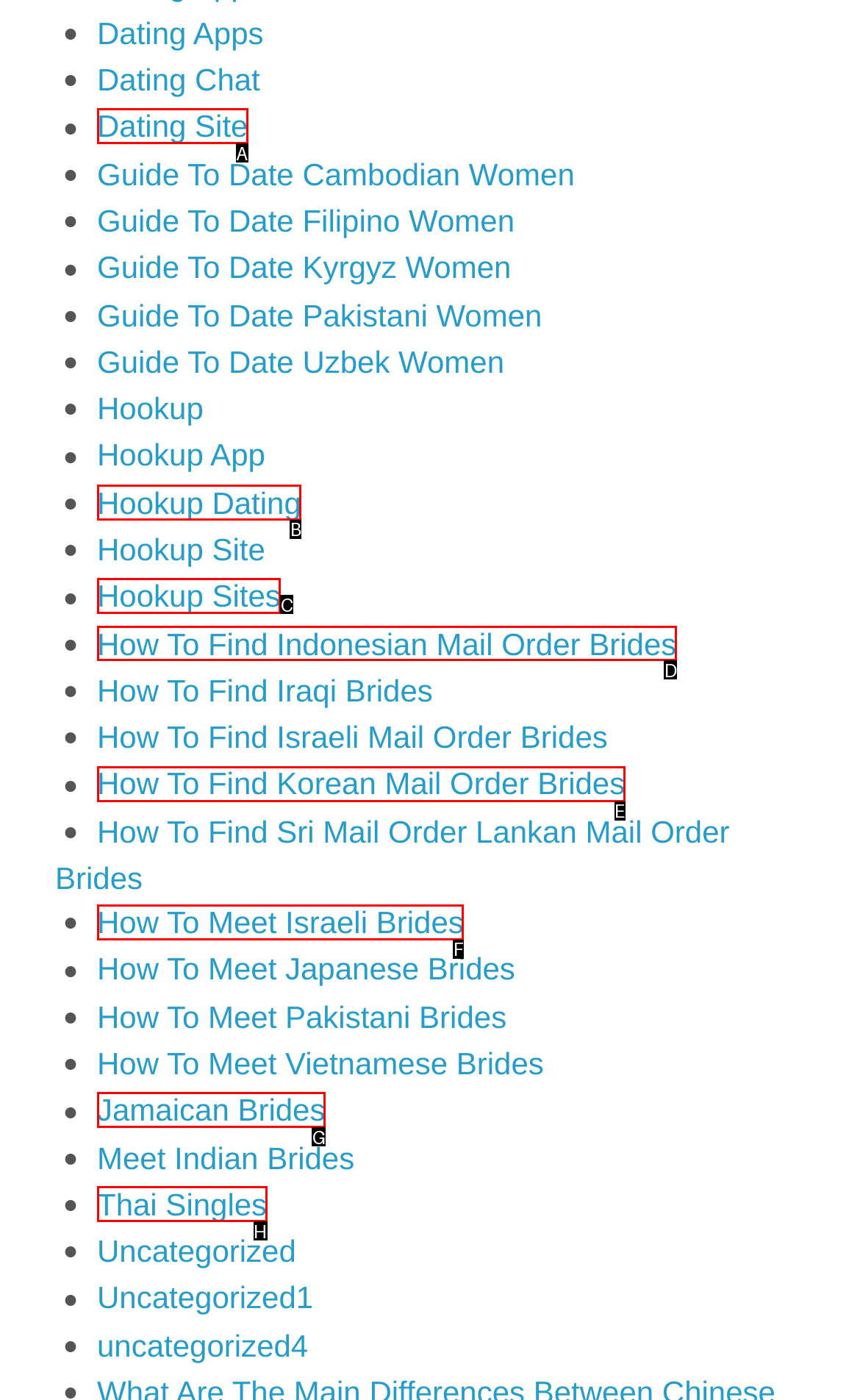Tell me which one HTML element you should click to complete the following task: Explore 'How To Find Indonesian Mail Order Brides'
Answer with the option's letter from the given choices directly.

D